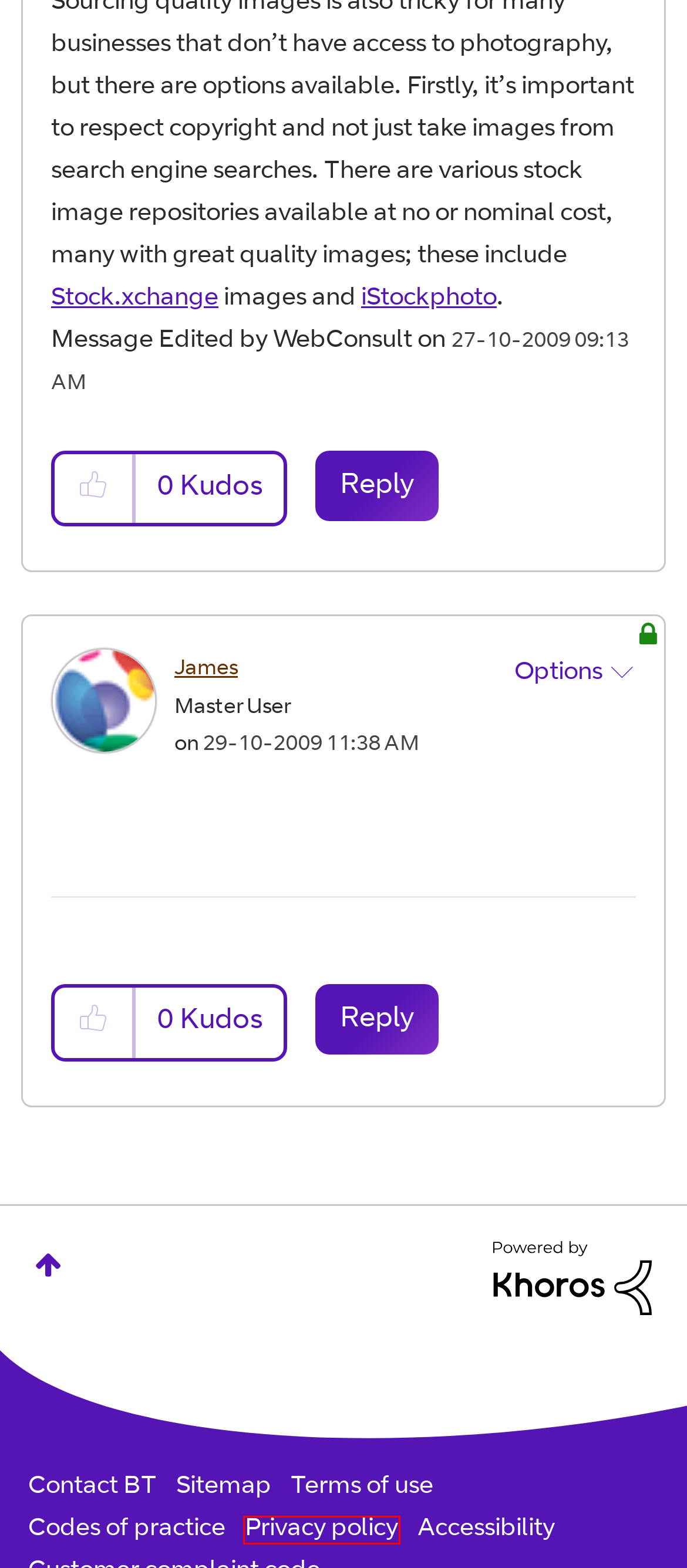Review the screenshot of a webpage which includes a red bounding box around an element. Select the description that best fits the new webpage once the element in the bounding box is clicked. Here are the candidates:
A. About WebConsult - BT Business Community
B. Contact Us | BT Business Contact Numbers | BT Business
C. About James - BT Business Community
D. Accessibility | BT Plc
E. Sitemap | BT Business
F. Privacy Policy | BT
G. Powered by Khoros Communities | Online Community Software Solutions
H. Terms of use - BT Business

F